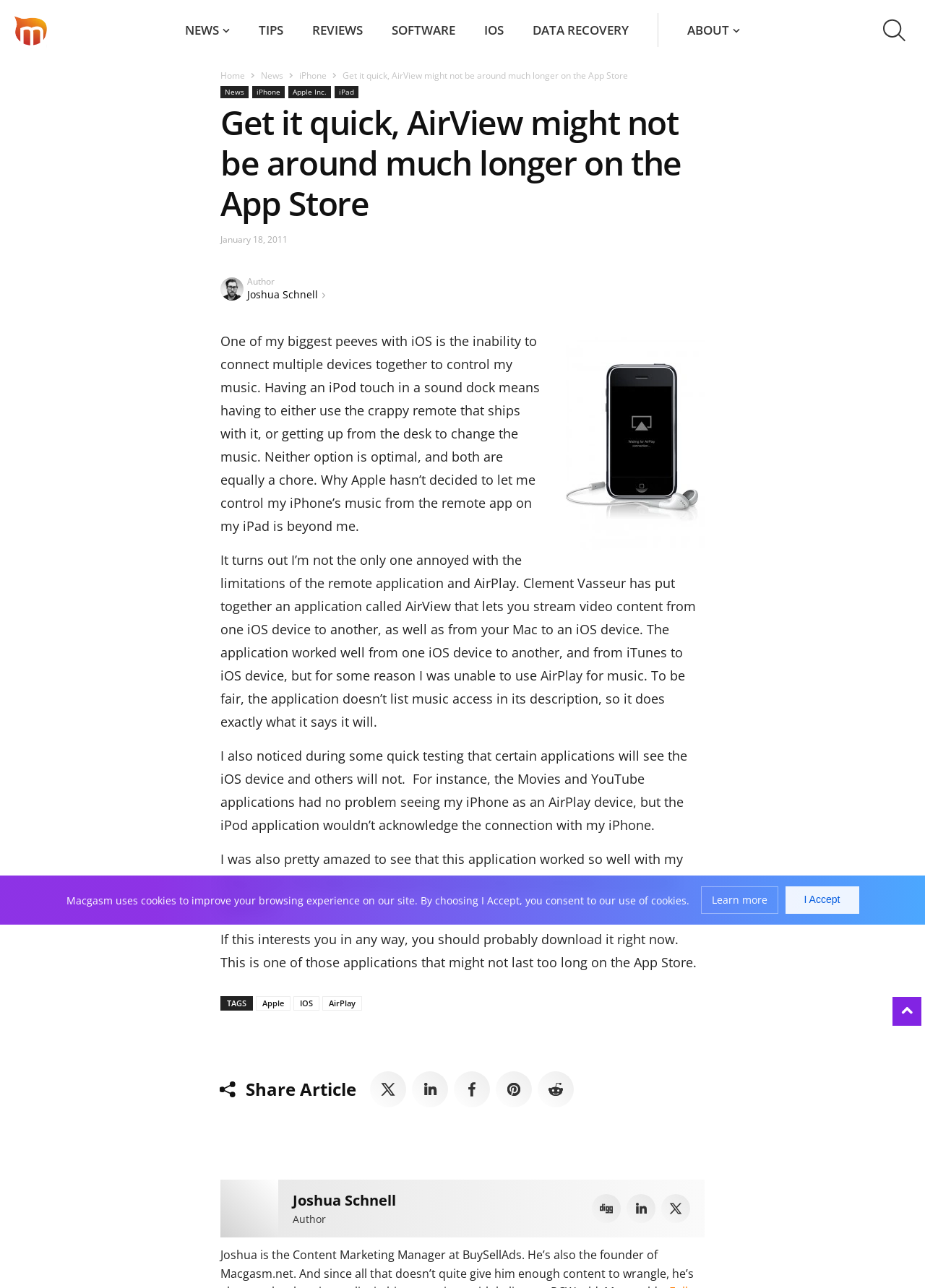What is the name of the website?
Utilize the information in the image to give a detailed answer to the question.

I determined the answer by looking at the top-left corner of the webpage, where the logo and website name 'Macgasm' are located.